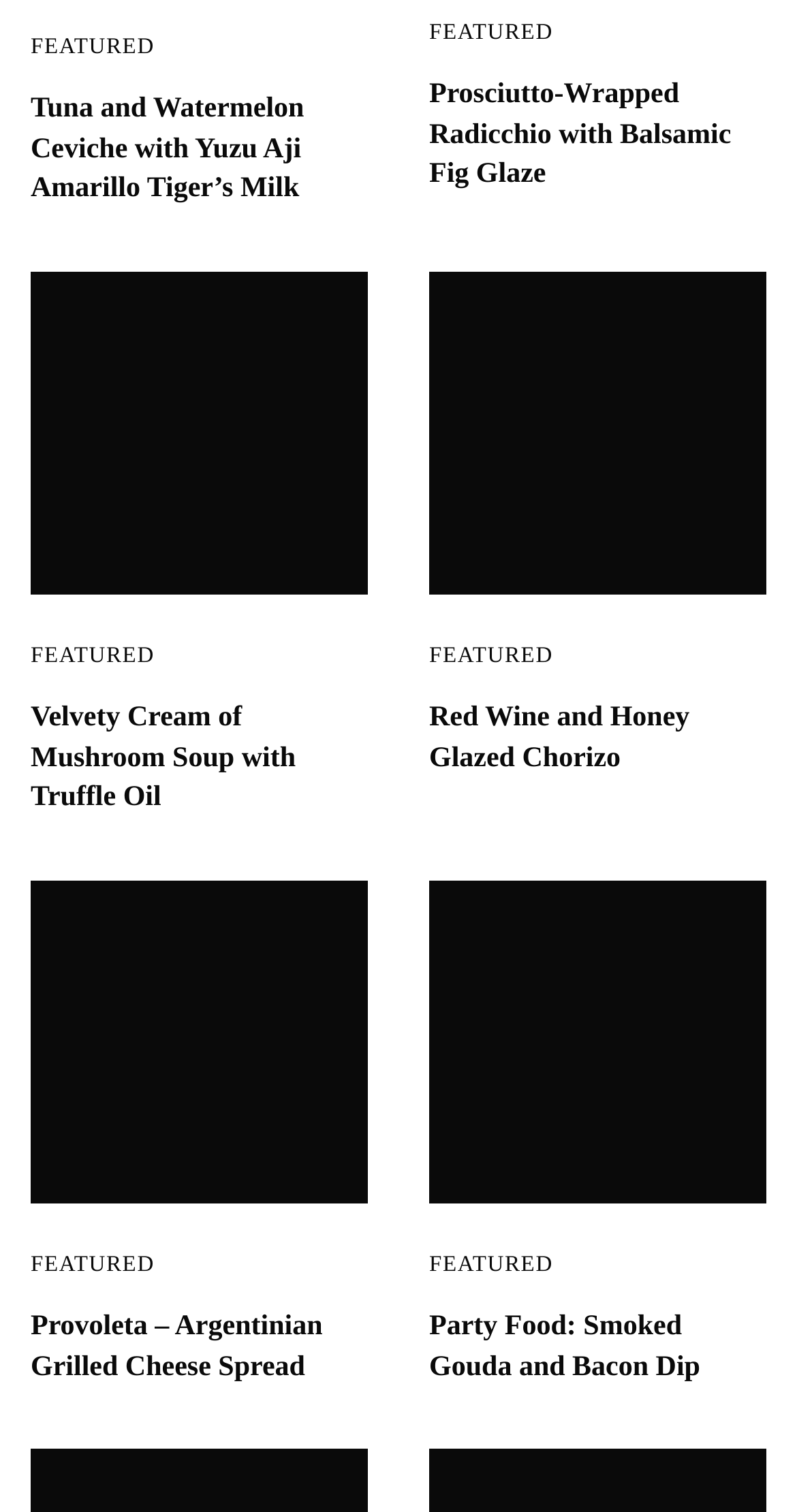Use a single word or phrase to respond to the question:
How many images are on the webpage?

6